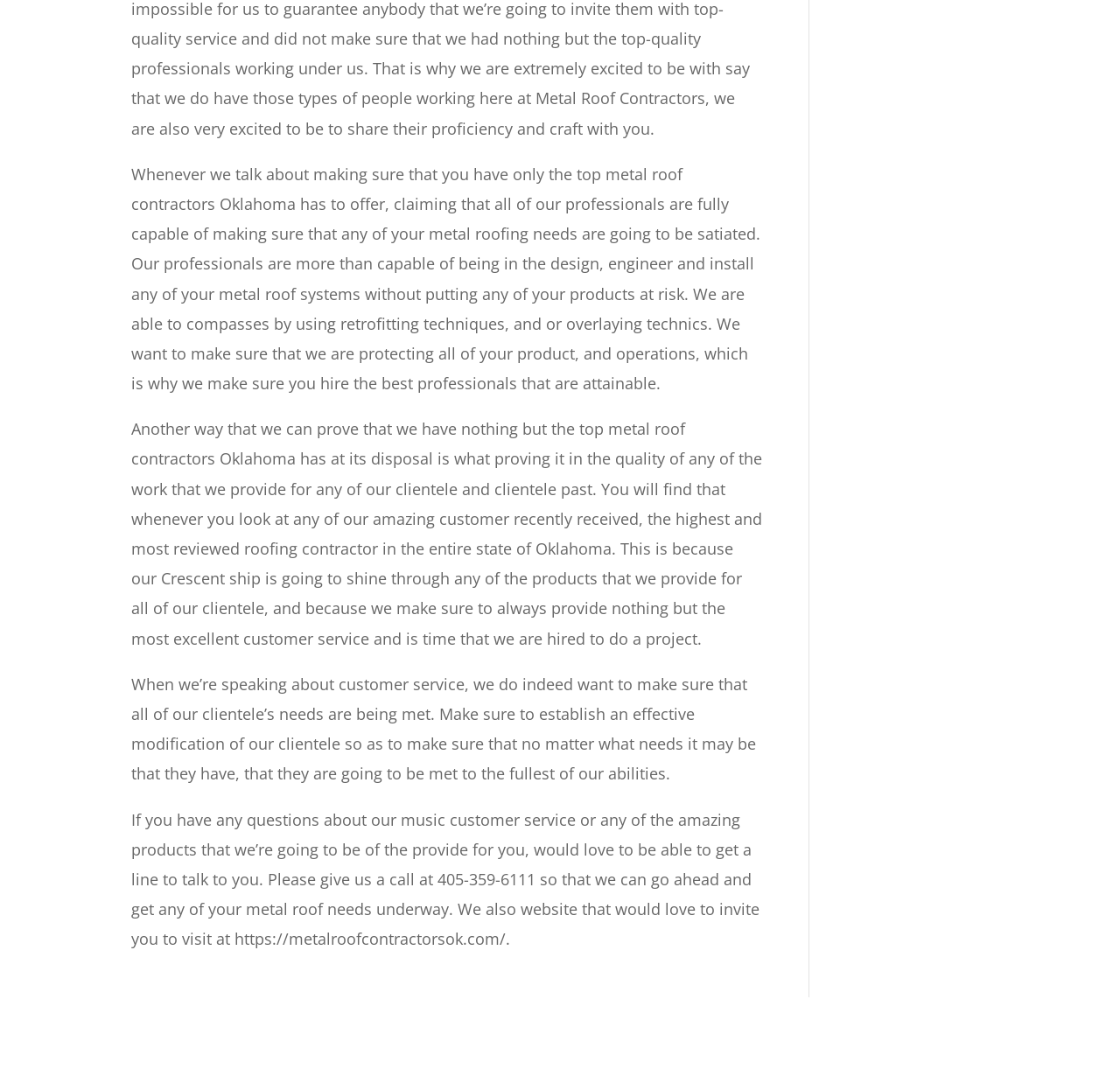Extract the bounding box coordinates of the UI element described: "Sitemap". Provide the coordinates in the format [left, top, right, bottom] with values ranging from 0 to 1.

[0.596, 0.971, 0.636, 0.985]